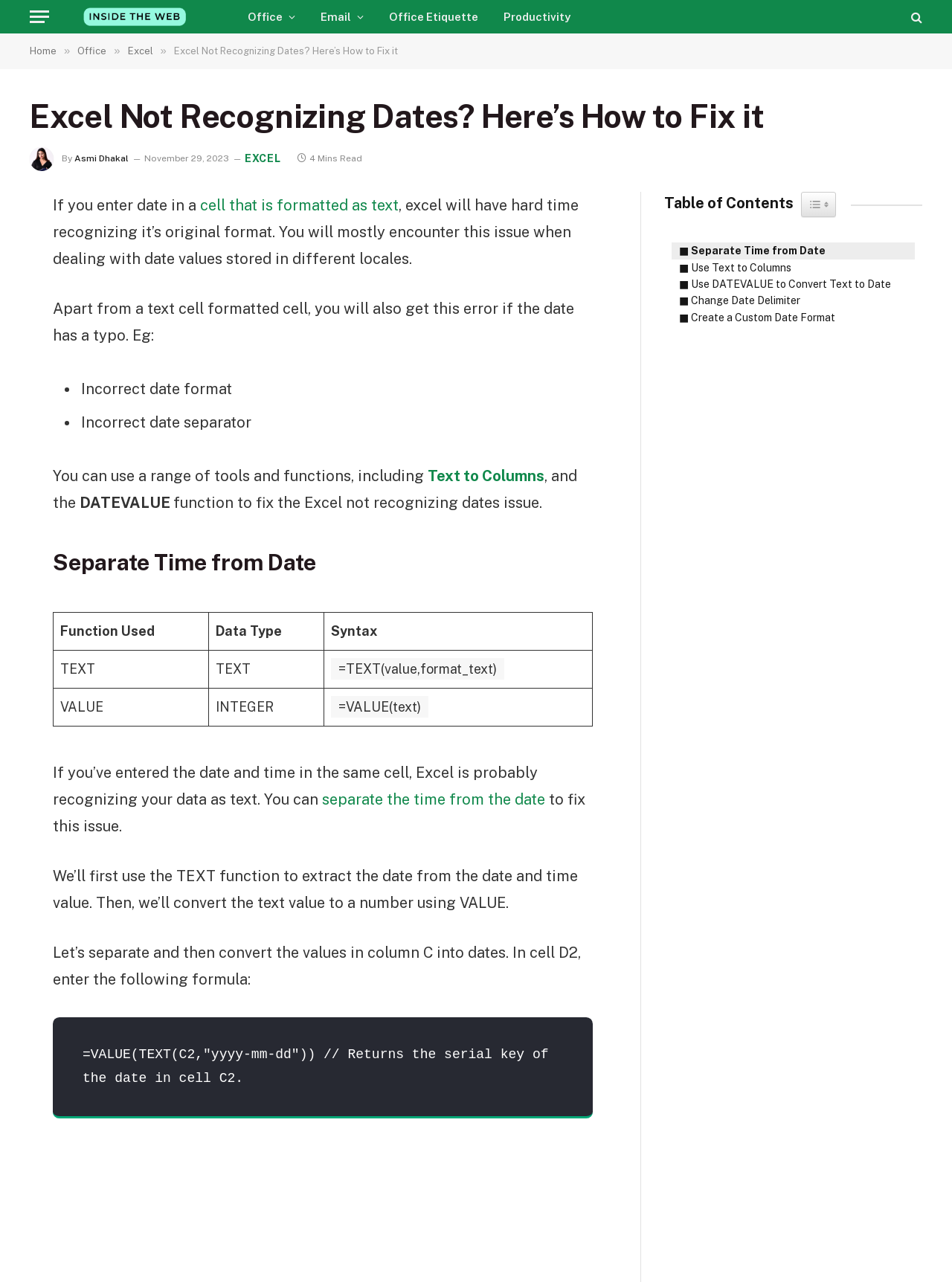Respond to the following question with a brief word or phrase:
What is the purpose of the VALUE function in the formula?

Convert text value to number